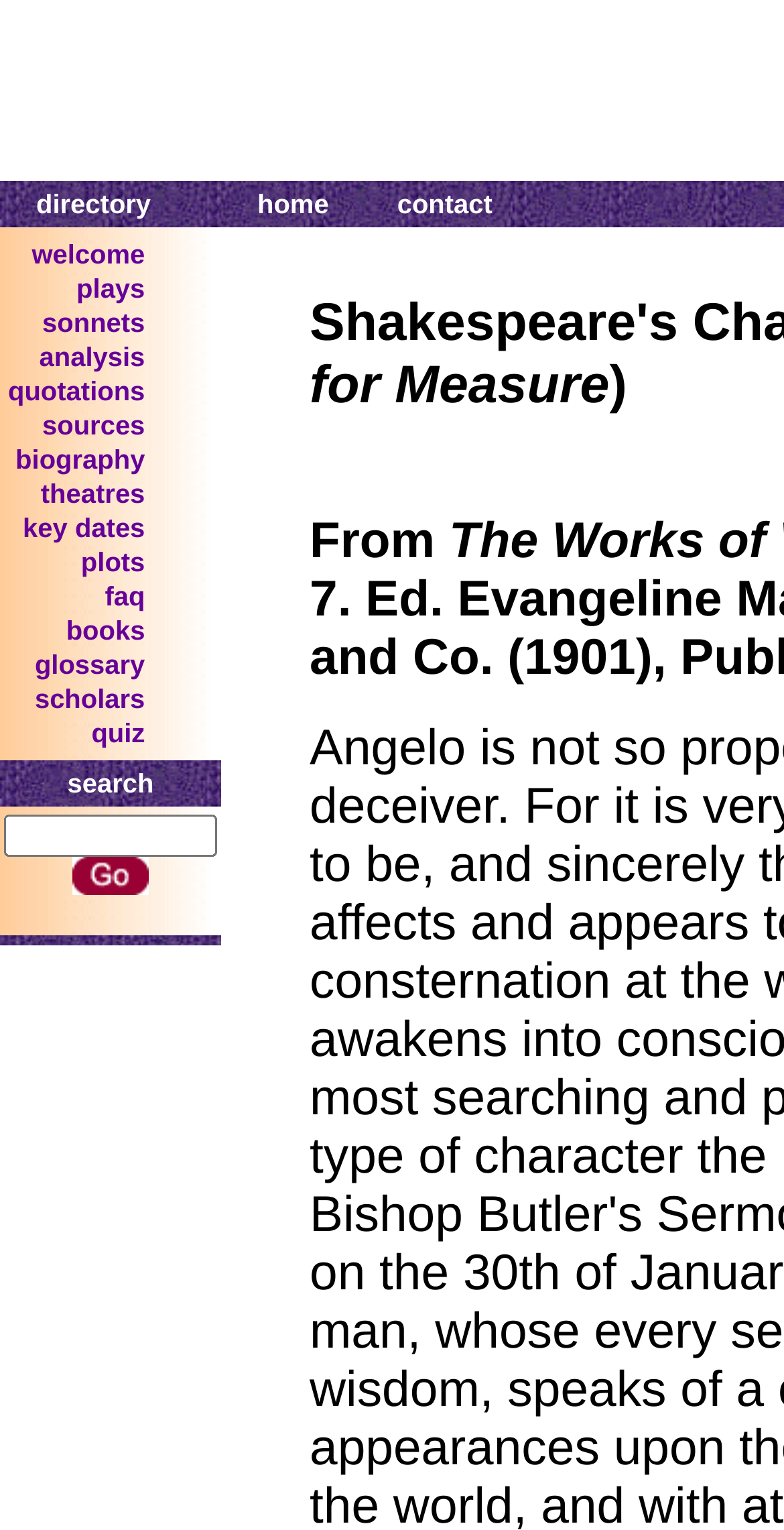Please identify the bounding box coordinates of the element on the webpage that should be clicked to follow this instruction: "view welcome". The bounding box coordinates should be given as four float numbers between 0 and 1, formatted as [left, top, right, bottom].

[0.041, 0.156, 0.185, 0.176]